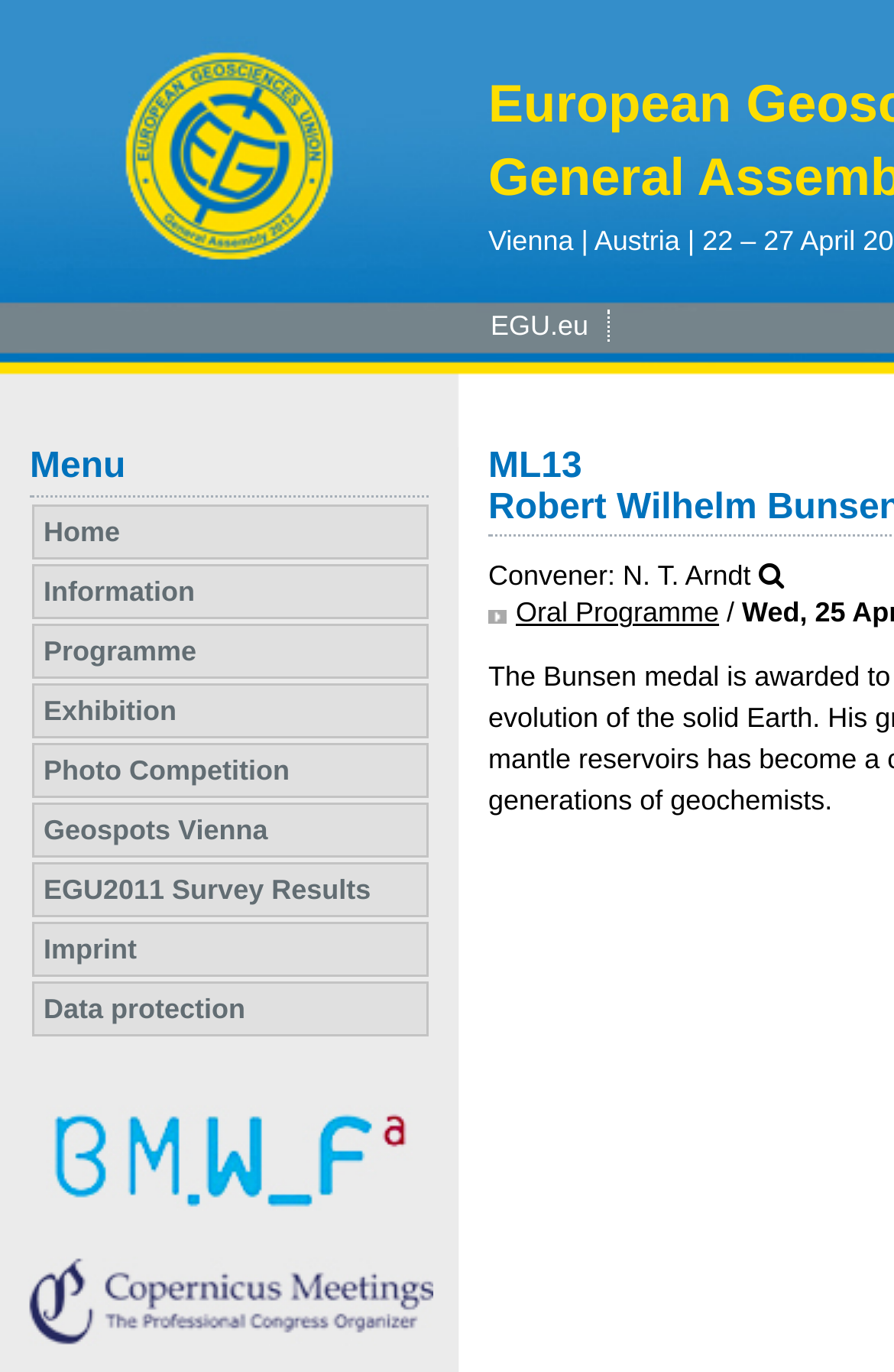Kindly determine the bounding box coordinates of the area that needs to be clicked to fulfill this instruction: "View June 2017".

None